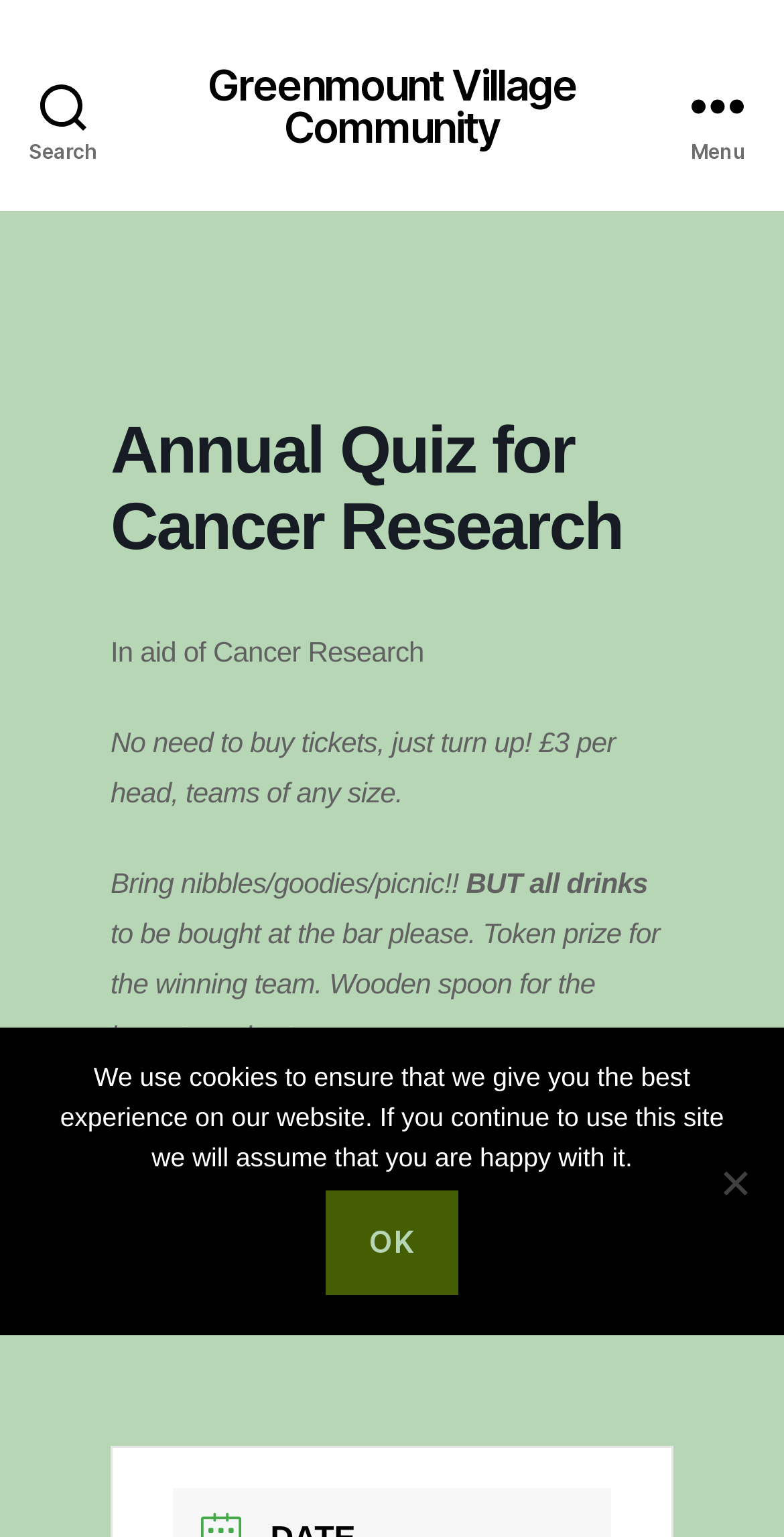What is the prize for the winning team? Using the information from the screenshot, answer with a single word or phrase.

Token prize